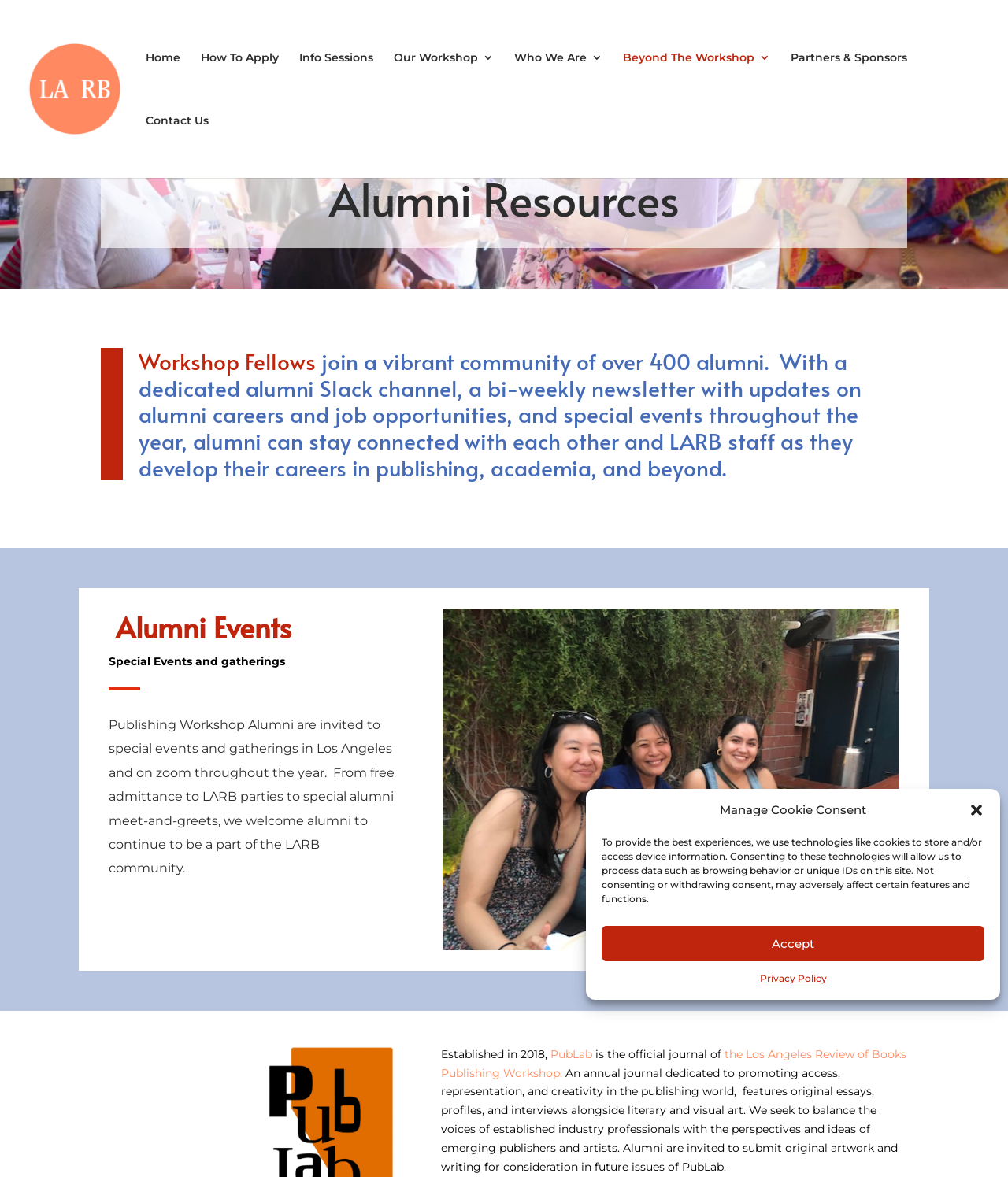Locate the bounding box coordinates of the clickable part needed for the task: "Follow Dolpheen on Kununu".

None